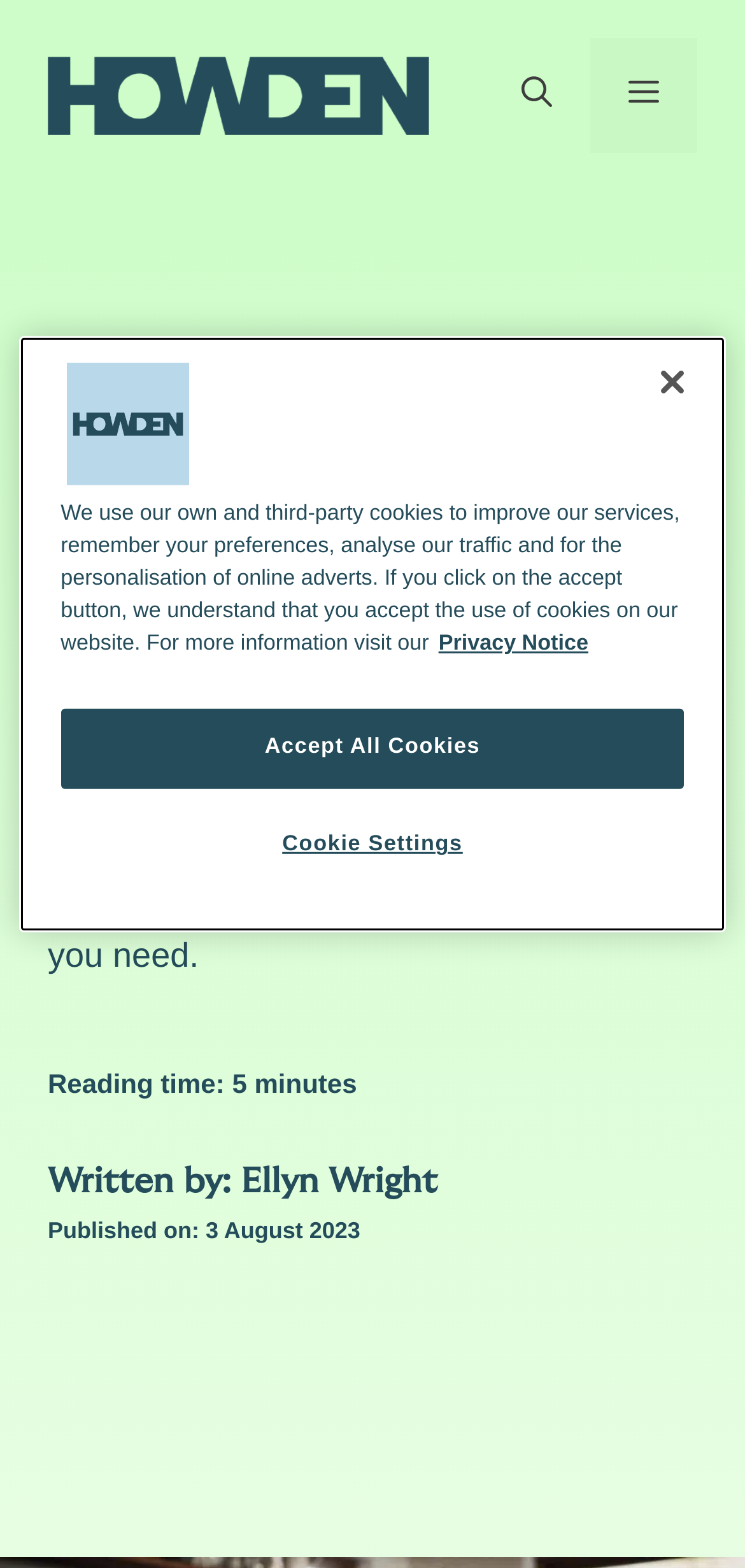When was the article published?
We need a detailed and exhaustive answer to the question. Please elaborate.

I found the publication date by looking at the static text that says 'Published on: 3 August 2023'.